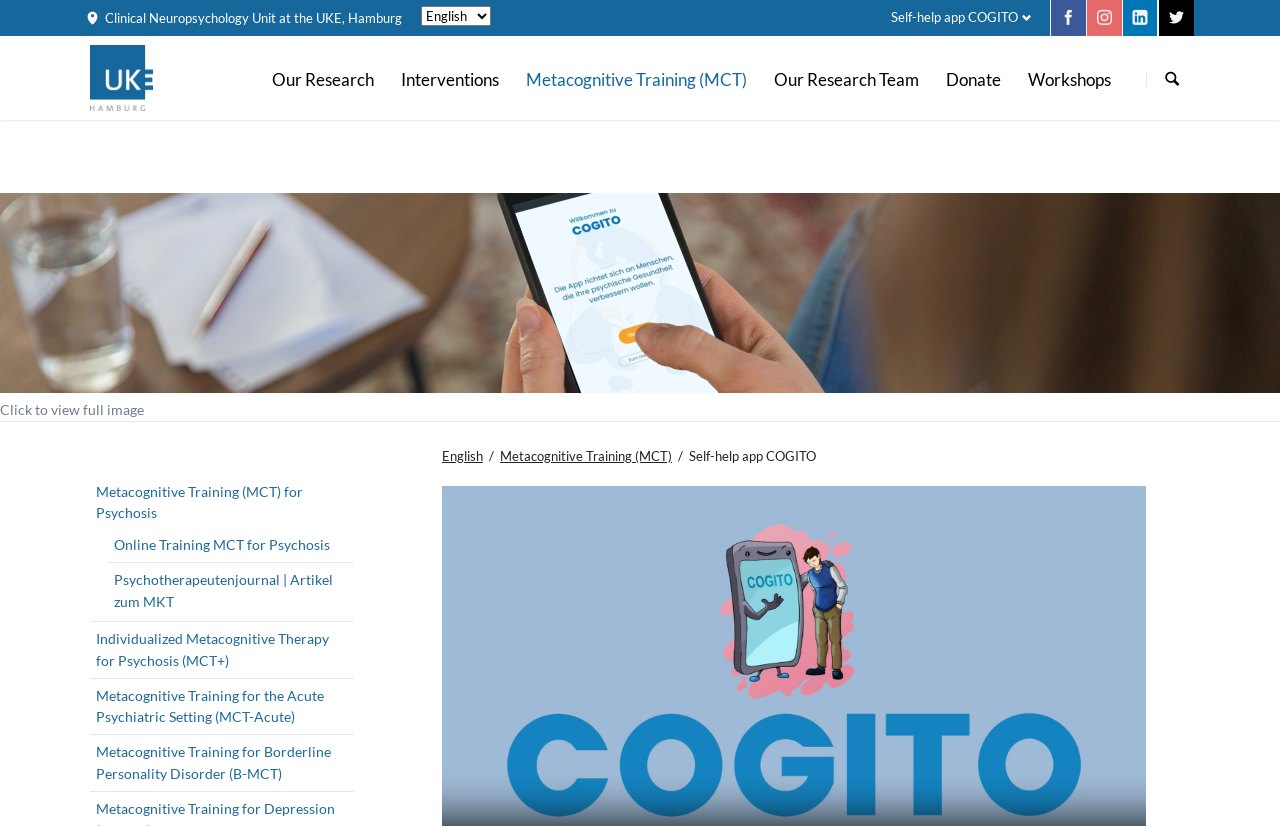What is the purpose of the 'Search' box?
Please respond to the question with a detailed and well-explained answer.

The 'Search' box is a searchbox element with the text 'Search' and a button with the text 'SEARCH '. Its purpose is to allow users to search the website for specific content, as indicated by its label and functionality.